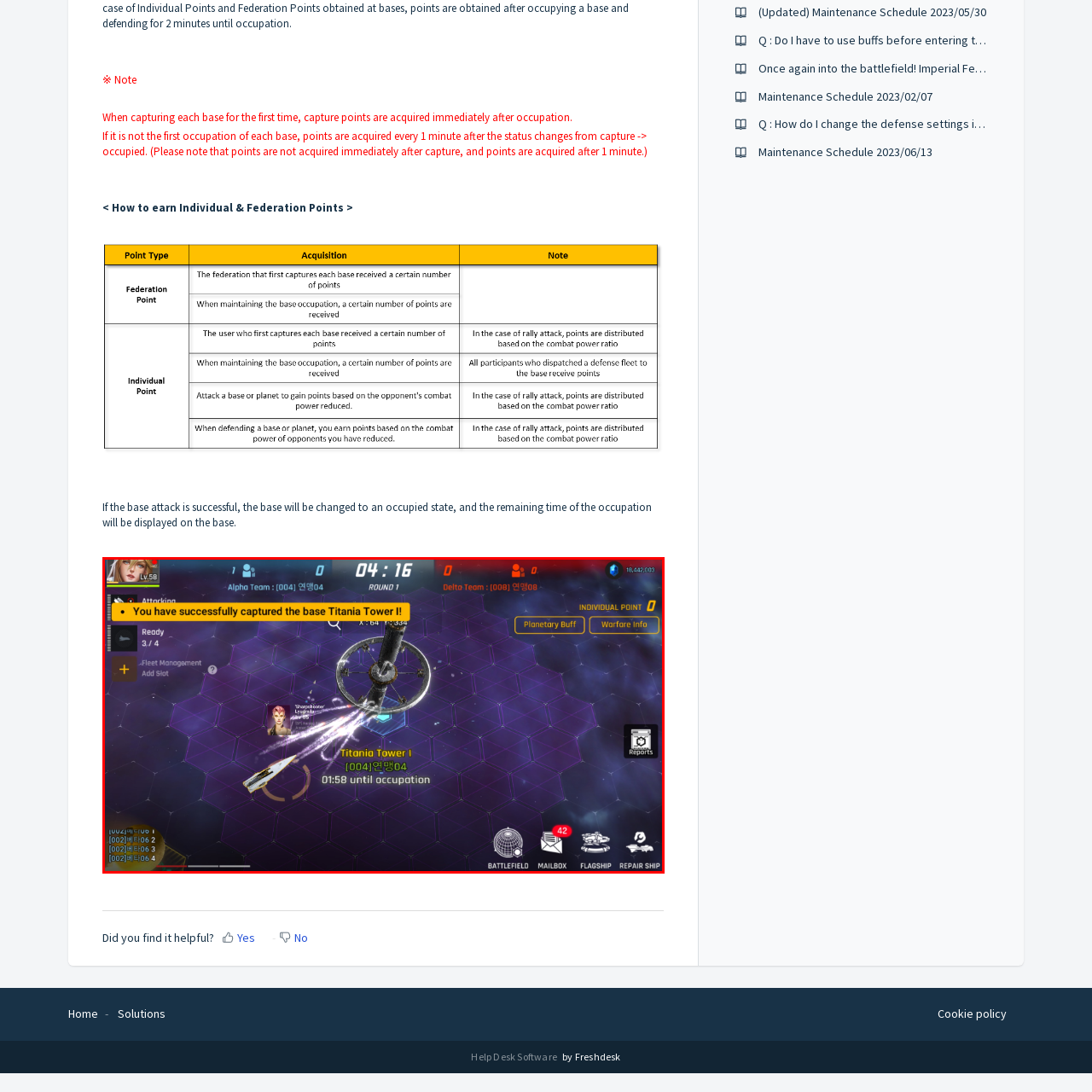Check the image inside the red boundary and briefly answer: What is the time remaining to occupy Titania Tower I?

01:58